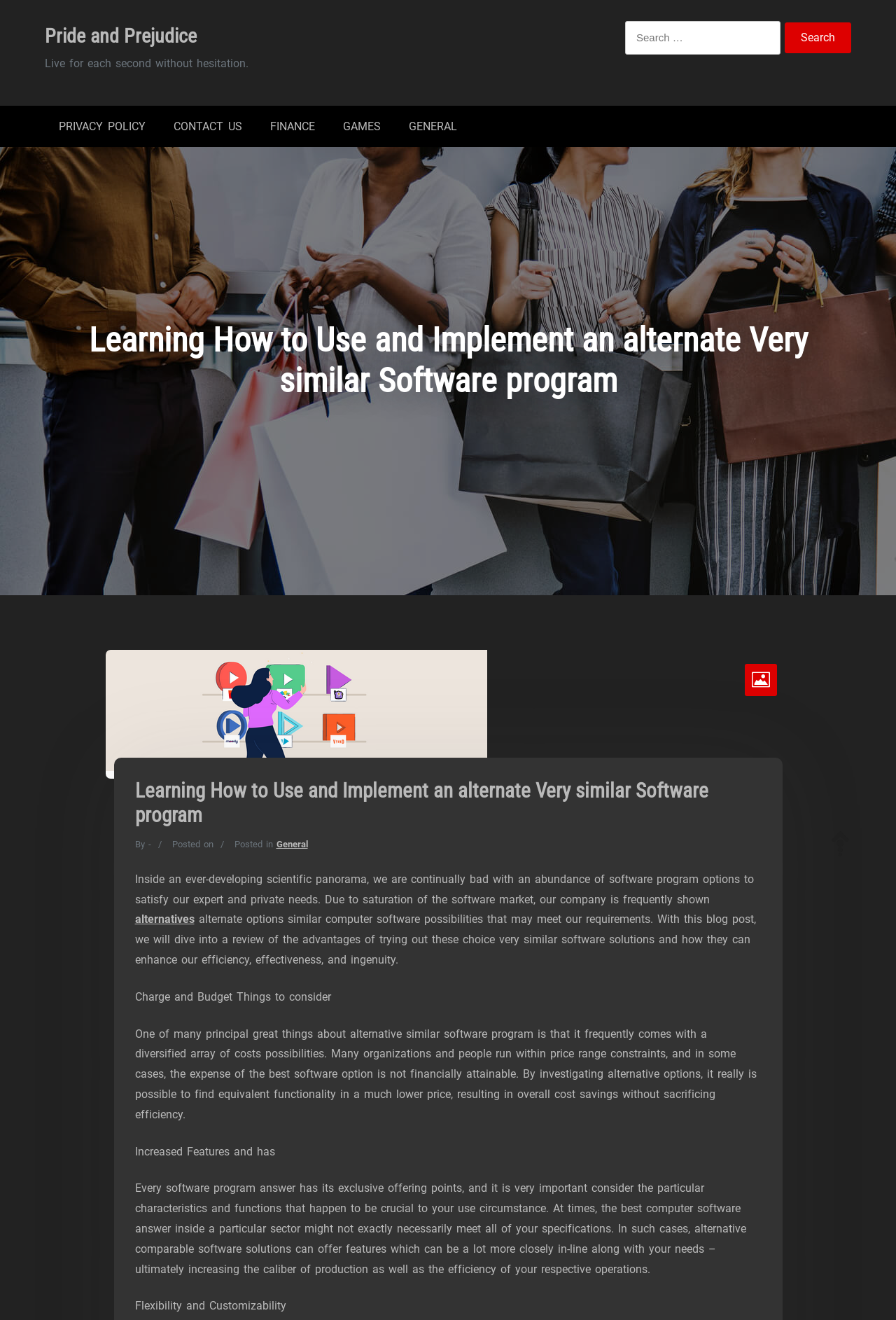Extract the bounding box coordinates for the UI element described as: "parent_node: Search for: value="Search"".

[0.876, 0.017, 0.95, 0.04]